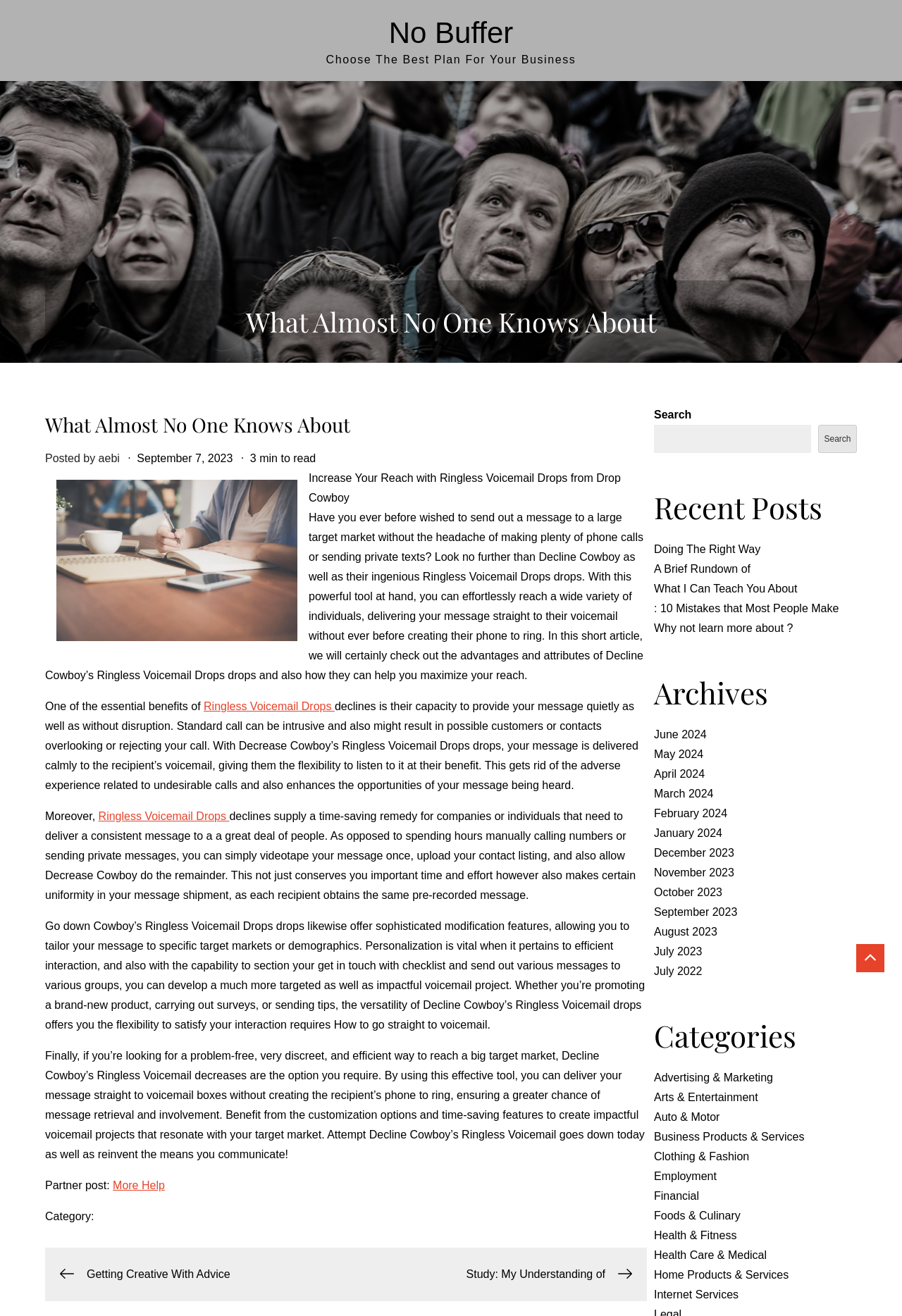Please identify the bounding box coordinates of the clickable element to fulfill the following instruction: "Read the article 'What Almost No One Knows About'". The coordinates should be four float numbers between 0 and 1, i.e., [left, top, right, bottom].

[0.05, 0.312, 0.717, 0.333]